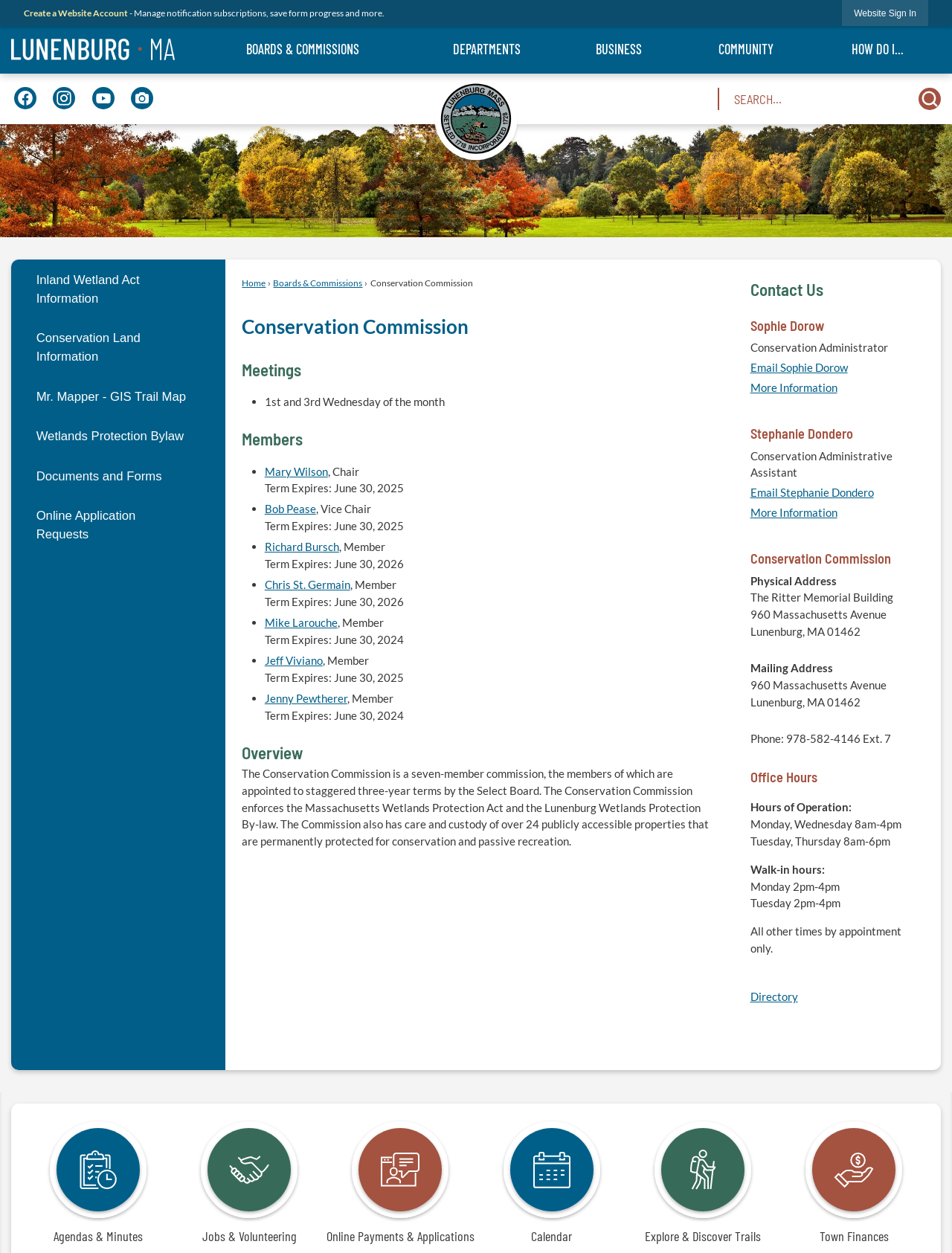Determine the bounding box coordinates for the HTML element mentioned in the following description: "title="Twitter"". The coordinates should be a list of four floats ranging from 0 to 1, represented as [left, top, right, bottom].

None